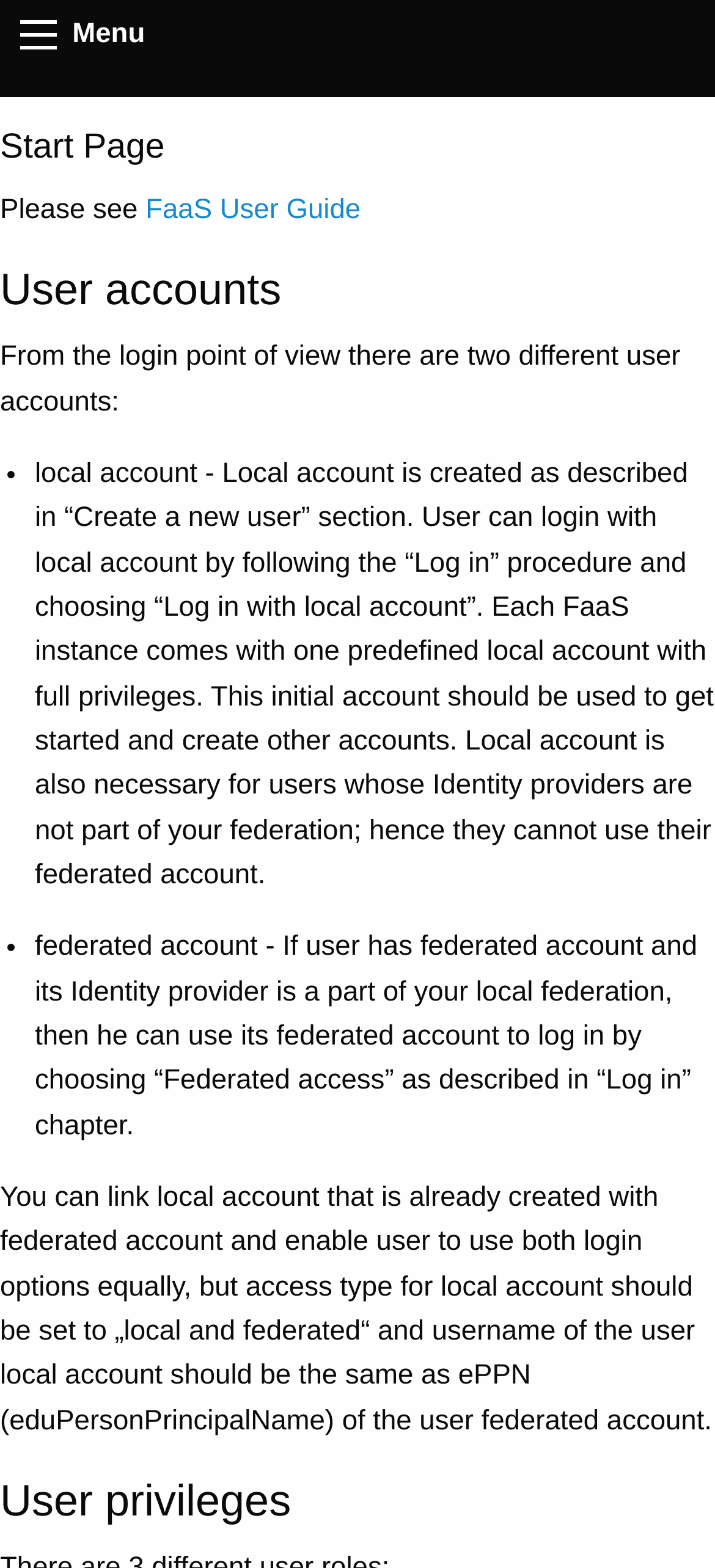Give a succinct answer to this question in a single word or phrase: 
What is the purpose of the local account?

For users without Identity providers